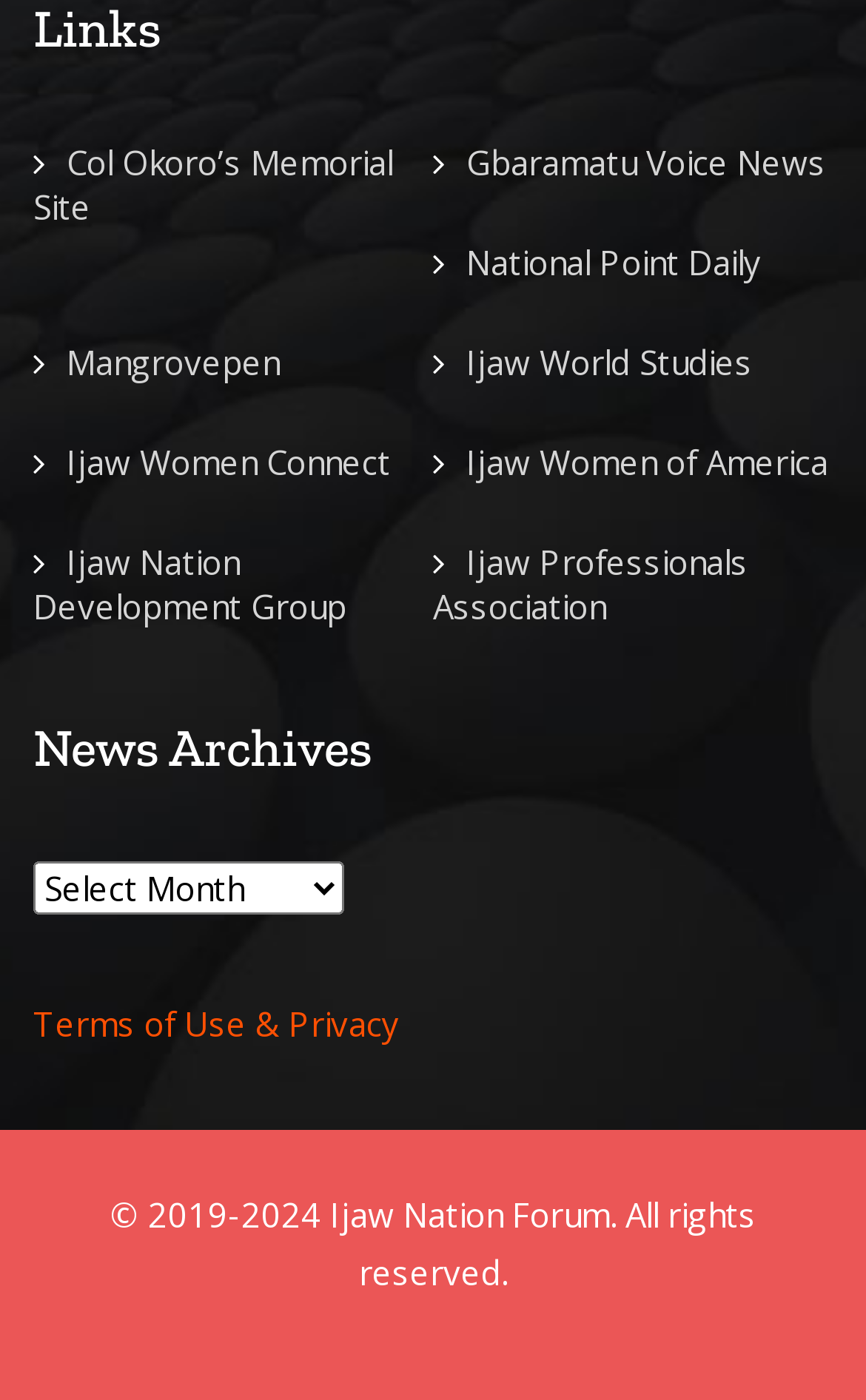Who owns the copyright of the webpage?
Based on the image, provide your answer in one word or phrase.

Ijaw Nation Forum